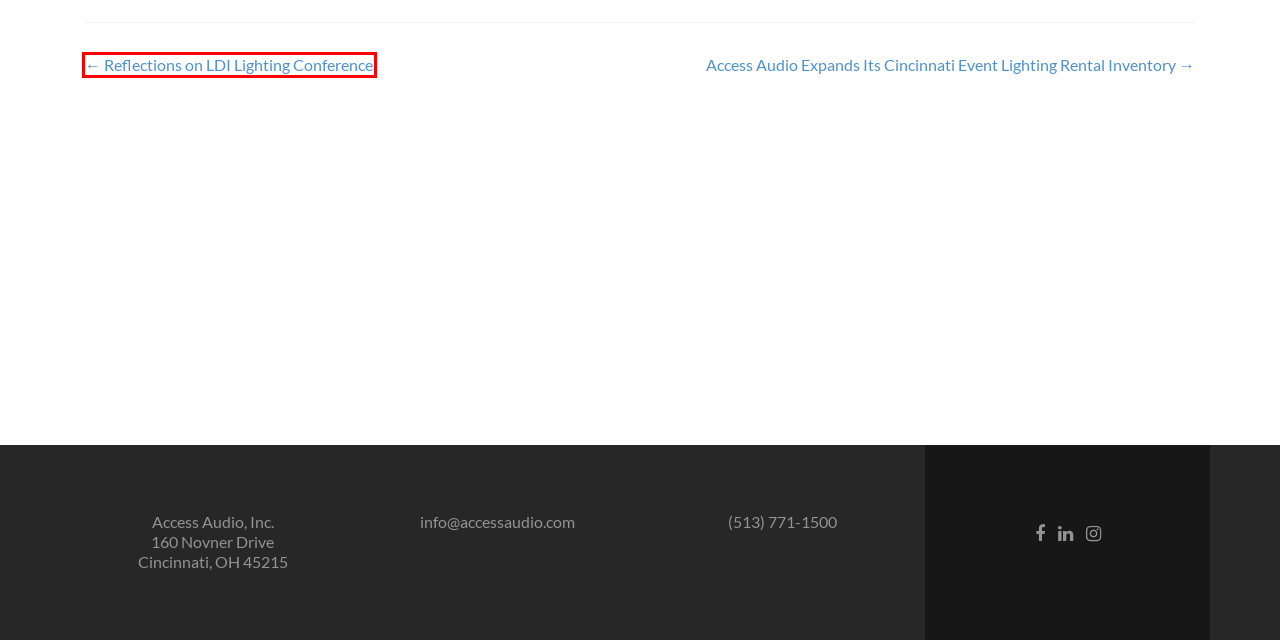Look at the given screenshot of a webpage with a red rectangle bounding box around a UI element. Pick the description that best matches the new webpage after clicking the element highlighted. The descriptions are:
A. Cincinnati – Access Audio
B. Sales – Access Audio
C. December 30, 2013 – Access Audio
D. projectors – Access Audio
E. Access Audio Expands Its Cincinnati Event Lighting Rental Inventory – Access Audio
F. Rental Inventory – Access Audio
G. Contact Us – Access Audio
H. Reflections on LDI Lighting Conference – Access Audio

H